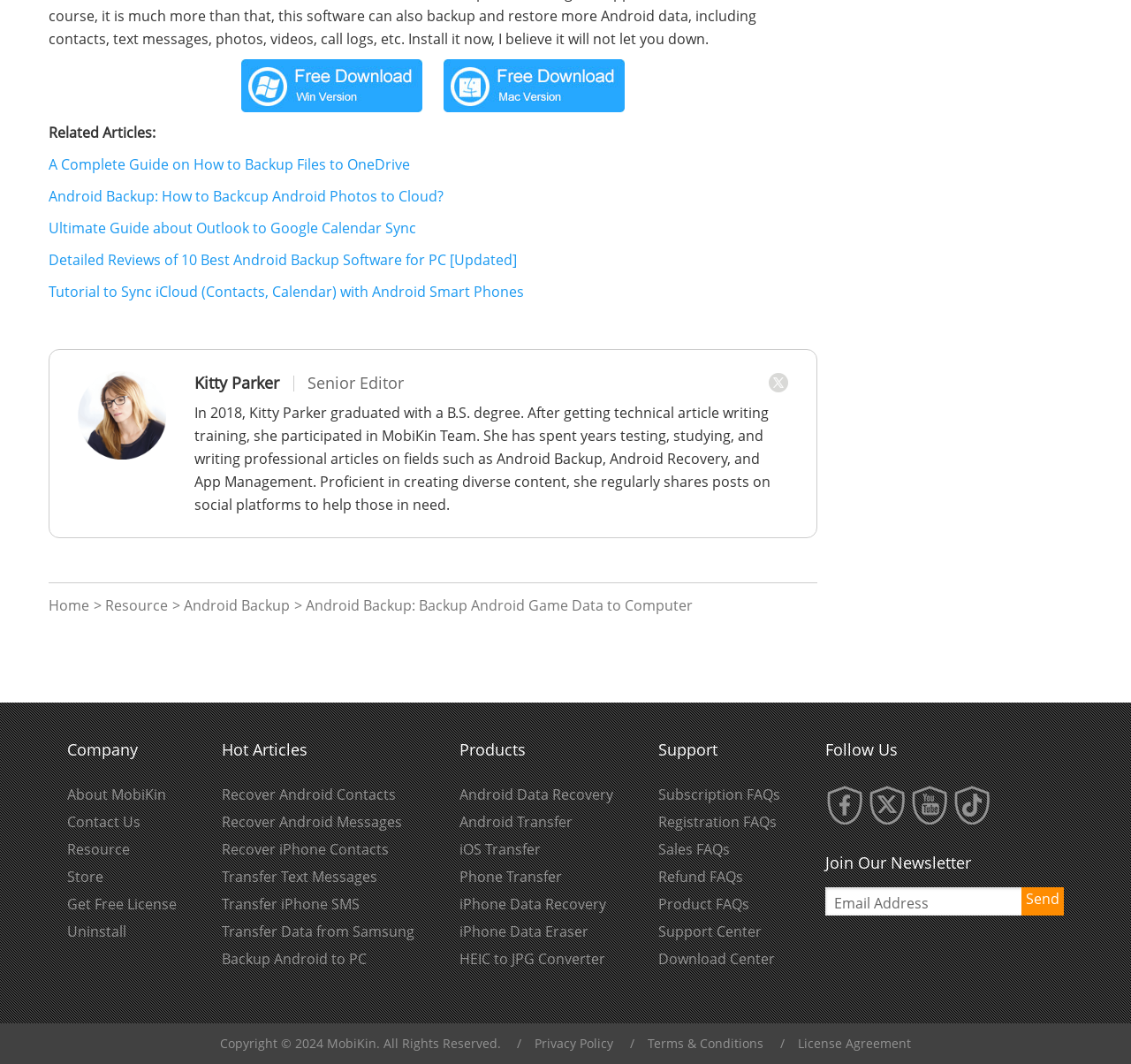Please identify the bounding box coordinates of the element's region that needs to be clicked to fulfill the following instruction: "Click on Android assistant for win". The bounding box coordinates should consist of four float numbers between 0 and 1, i.e., [left, top, right, bottom].

[0.213, 0.07, 0.373, 0.088]